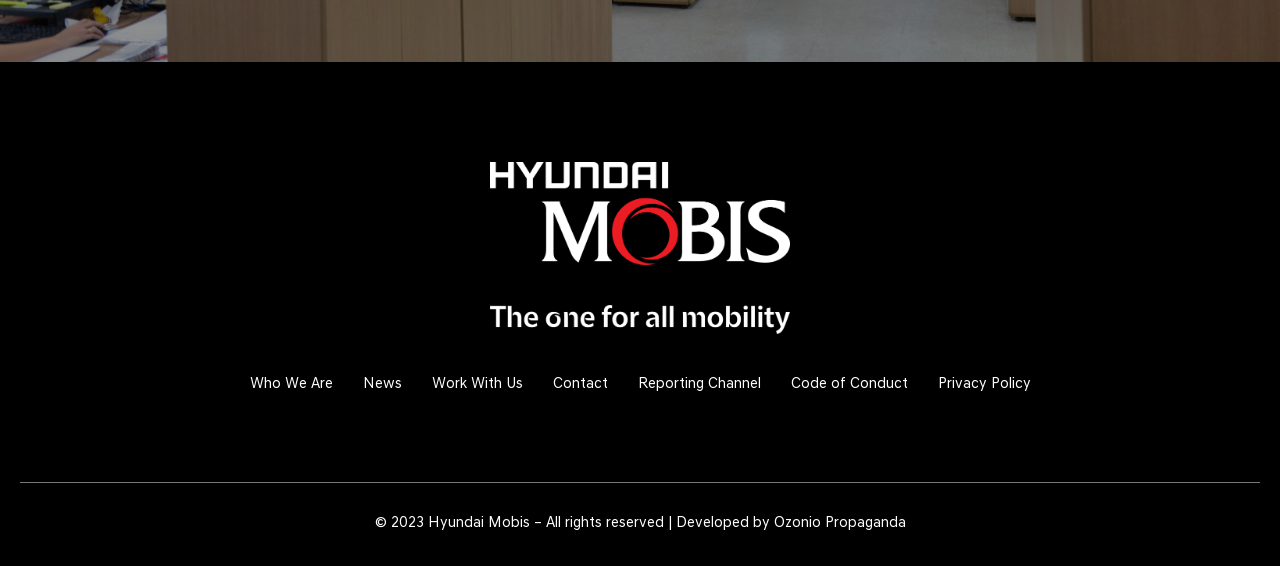Please determine the bounding box coordinates of the element to click on in order to accomplish the following task: "Click on Who We Are". Ensure the coordinates are four float numbers ranging from 0 to 1, i.e., [left, top, right, bottom].

[0.195, 0.662, 0.26, 0.701]